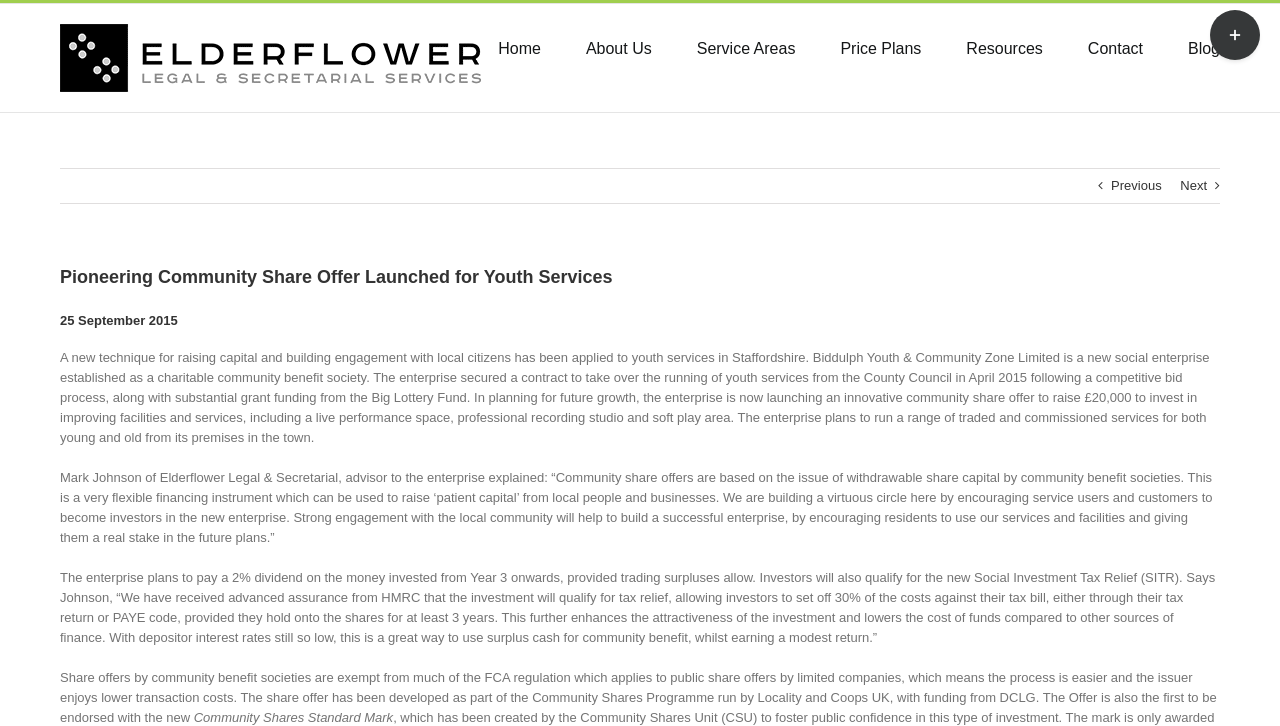Could you highlight the region that needs to be clicked to execute the instruction: "Get more information about the County Convention by clicking 'Convention Information'"?

None